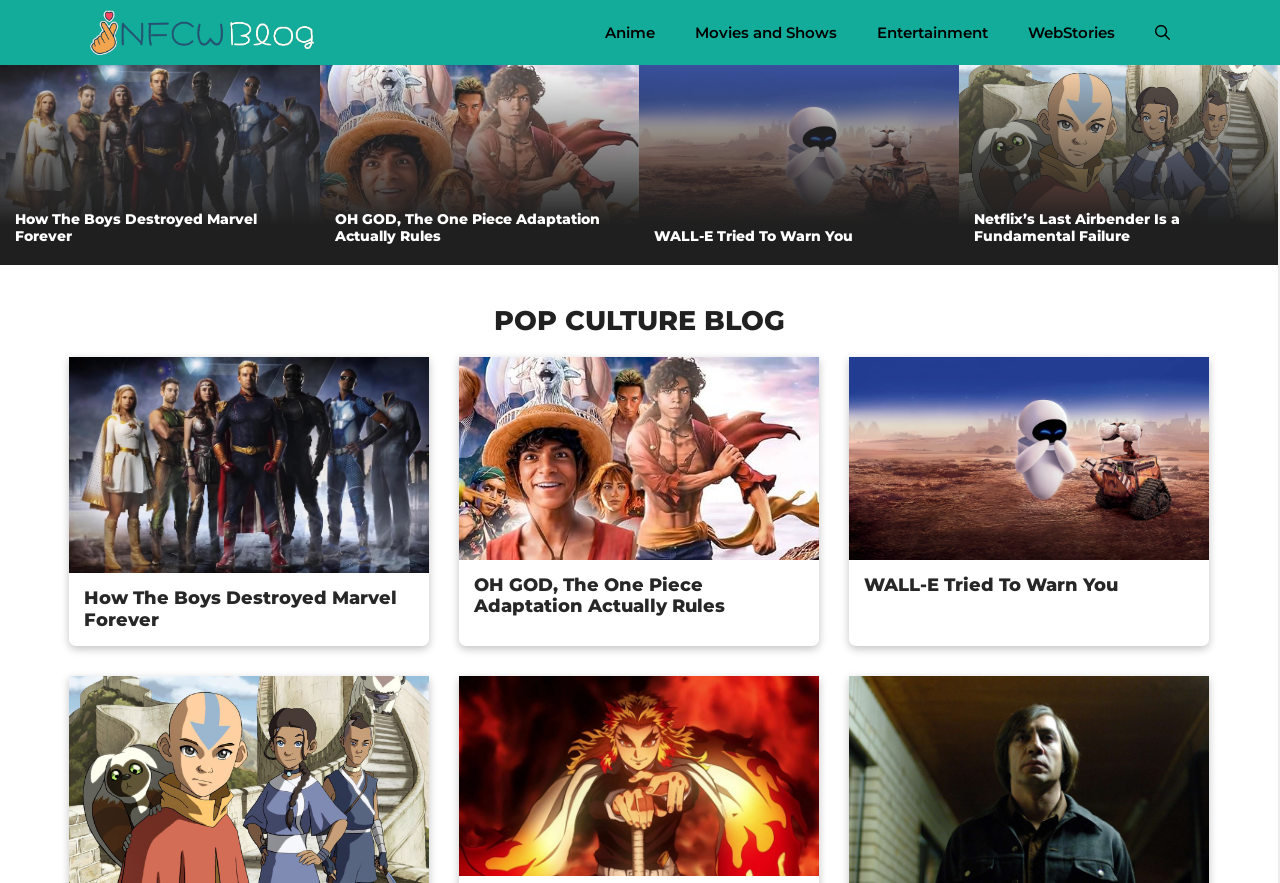Find the bounding box coordinates of the clickable area required to complete the following action: "Check out the WebStories section".

[0.788, 0.0, 0.887, 0.074]